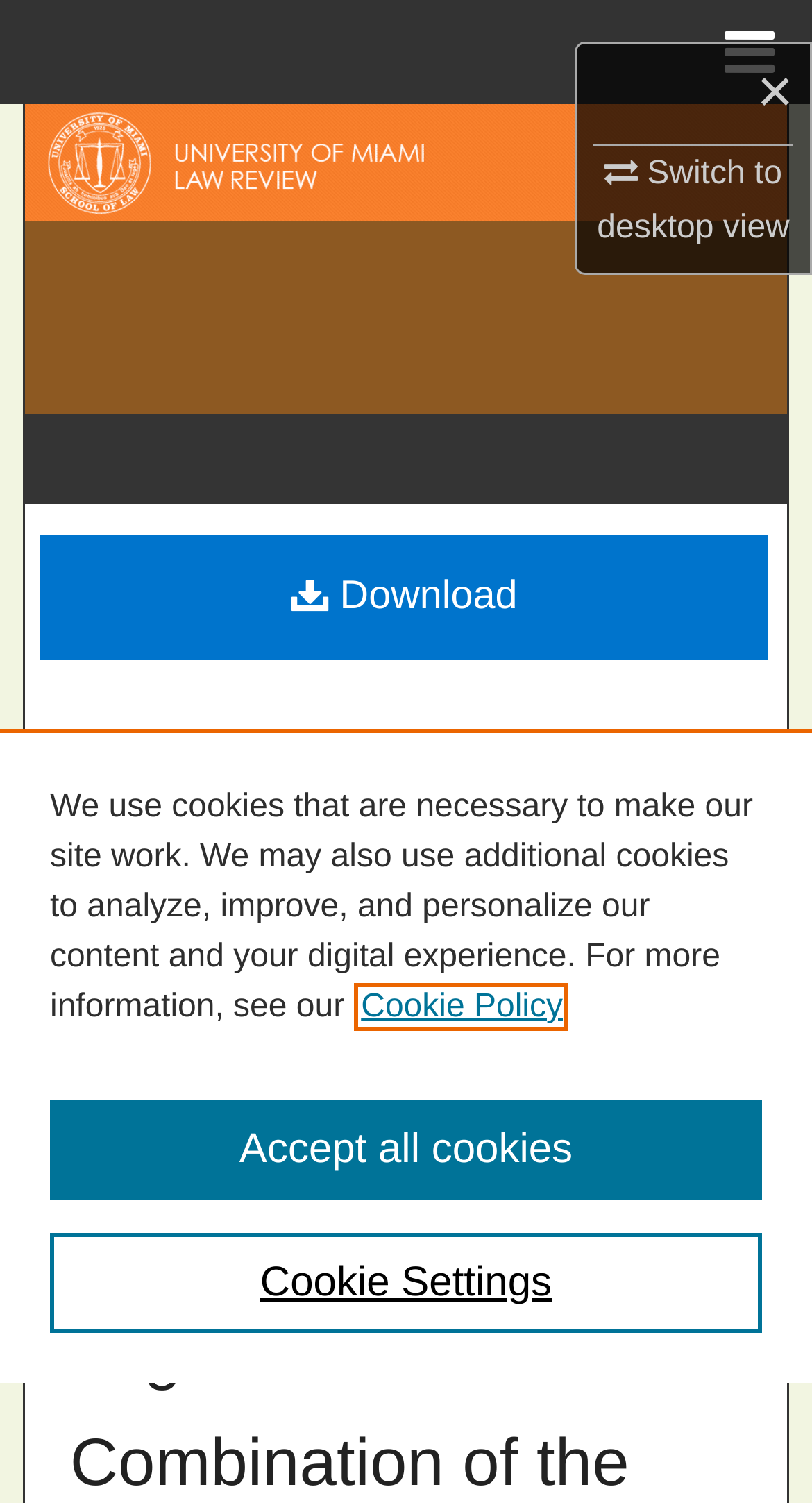Please specify the bounding box coordinates of the element that should be clicked to execute the given instruction: 'Go to University of Miami Law Review'. Ensure the coordinates are four float numbers between 0 and 1, expressed as [left, top, right, bottom].

[0.44, 0.327, 0.838, 0.344]